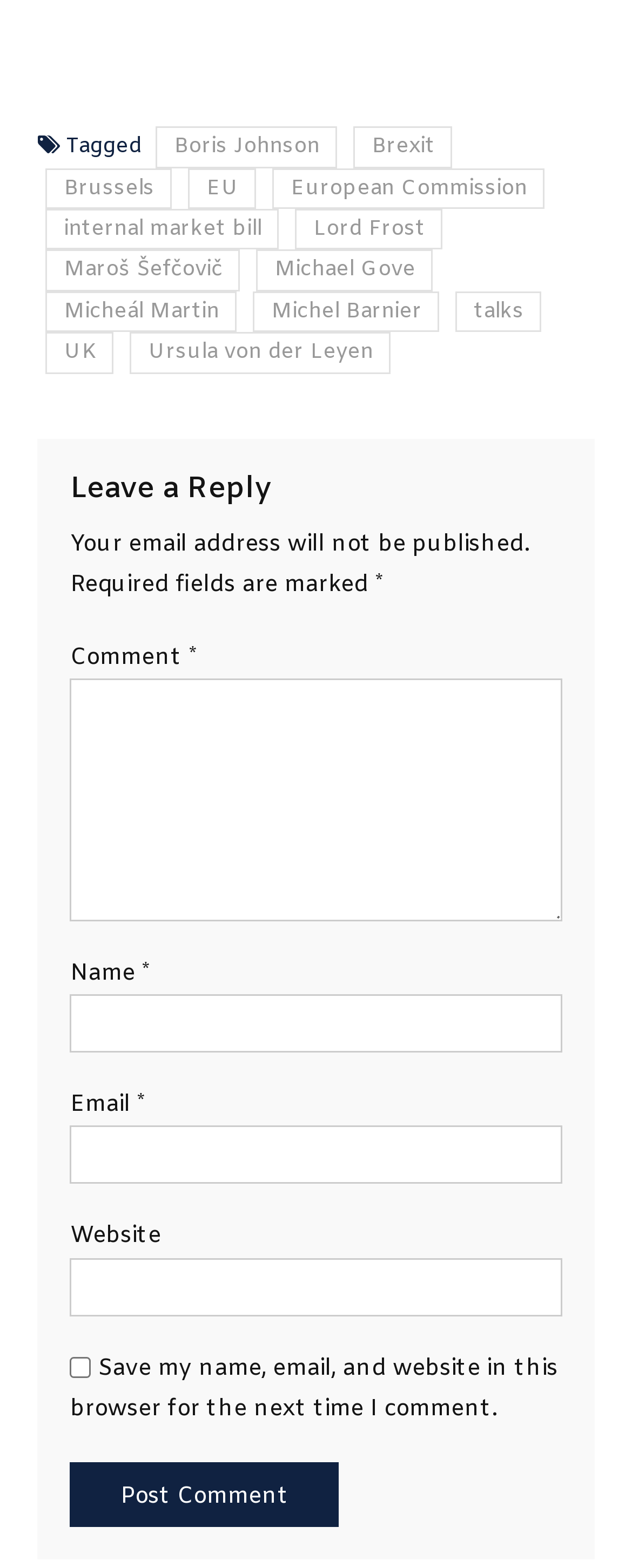Locate the UI element described as follows: "Lord Frost". Return the bounding box coordinates as four float numbers between 0 and 1 in the order [left, top, right, bottom].

[0.468, 0.133, 0.701, 0.159]